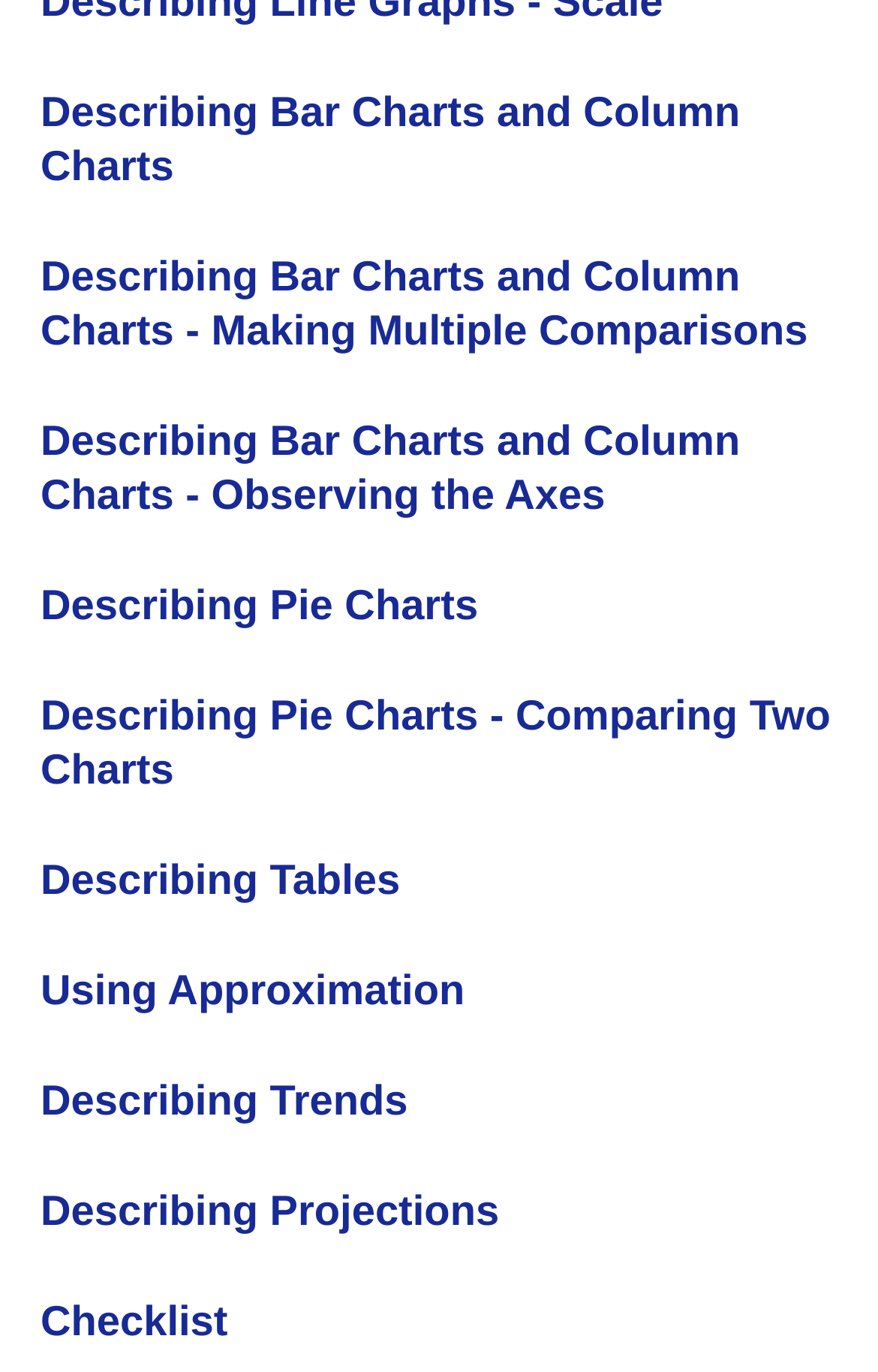Locate the bounding box coordinates of the element that should be clicked to execute the following instruction: "Learn about Describing Tables".

[0.046, 0.624, 0.456, 0.658]